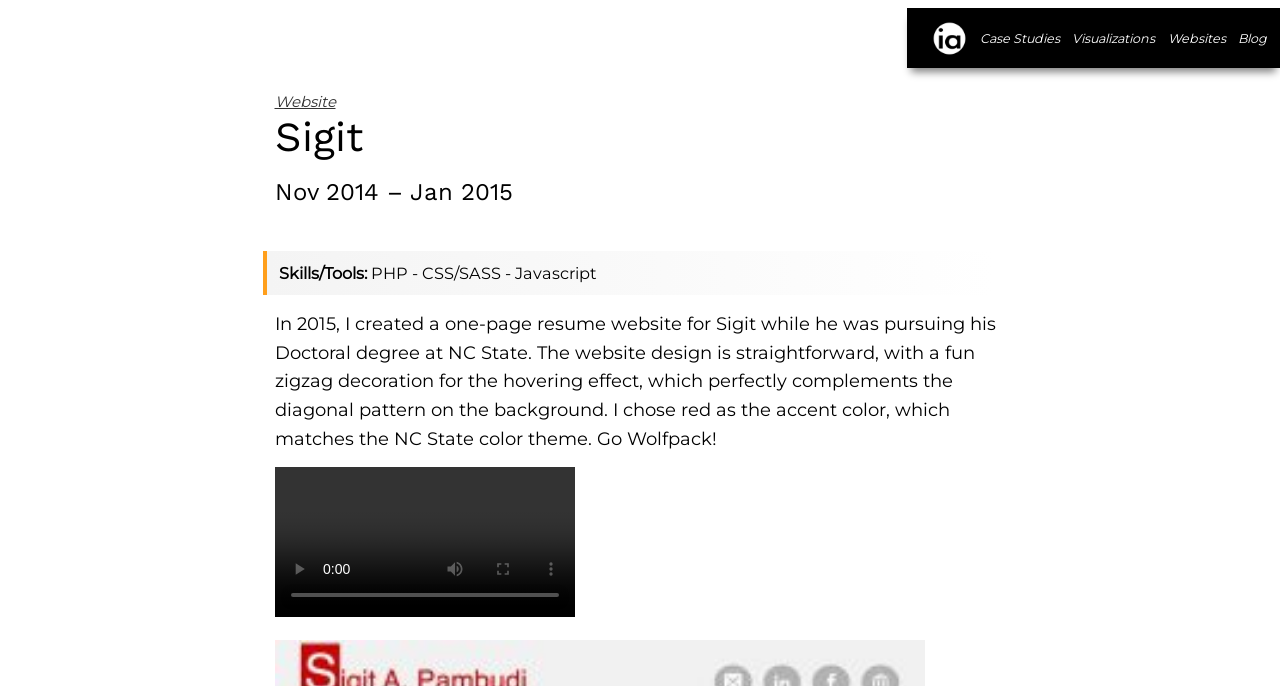Using the description: "Websites", determine the UI element's bounding box coordinates. Ensure the coordinates are in the format of four float numbers between 0 and 1, i.e., [left, top, right, bottom].

[0.912, 0.045, 0.958, 0.066]